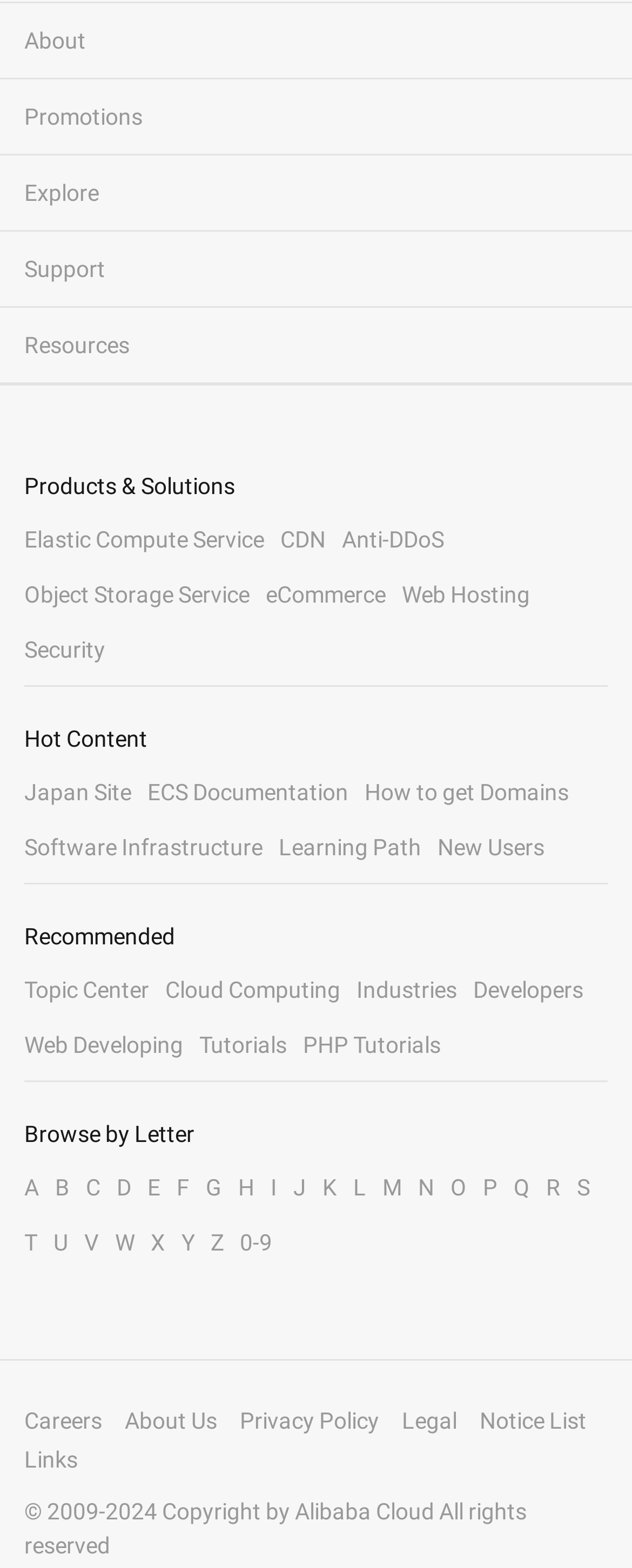What is the copyright year range of Alibaba Cloud?
Can you give a detailed and elaborate answer to the question?

I found the copyright information at the bottom of the webpage, which states '© 2009-2024 Copyright by Alibaba Cloud All rights reserved'. Therefore, the copyright year range is from 2009 to 2024.